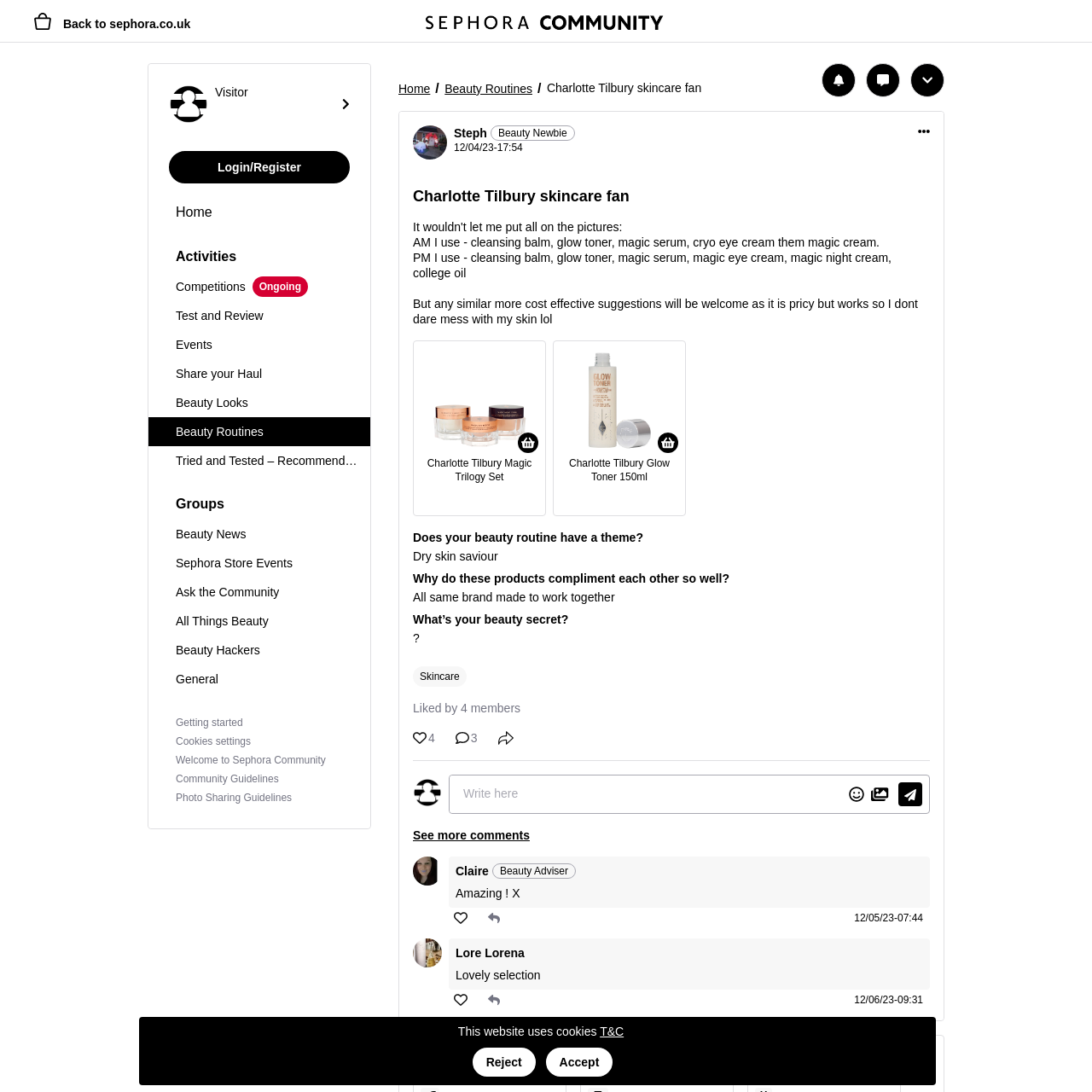Indicate the bounding box coordinates of the element that needs to be clicked to satisfy the following instruction: "View the details of Charlotte Tilbury Magic Trilogy Set". The coordinates should be four float numbers between 0 and 1, i.e., [left, top, right, bottom].

[0.385, 0.405, 0.493, 0.417]